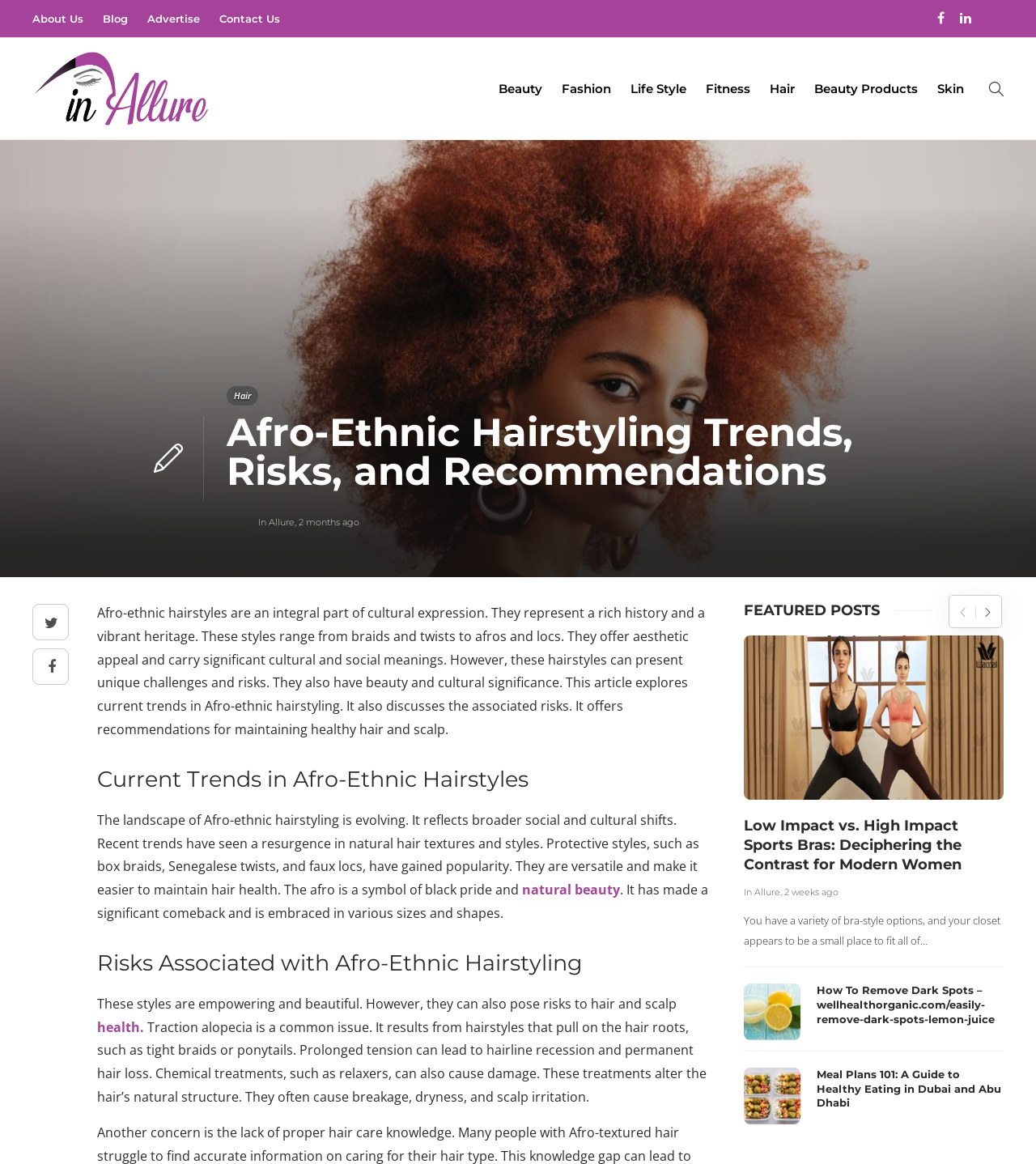Determine the bounding box coordinates of the clickable region to carry out the instruction: "Select an option from the SYNOD 2021–2023 listbox".

None